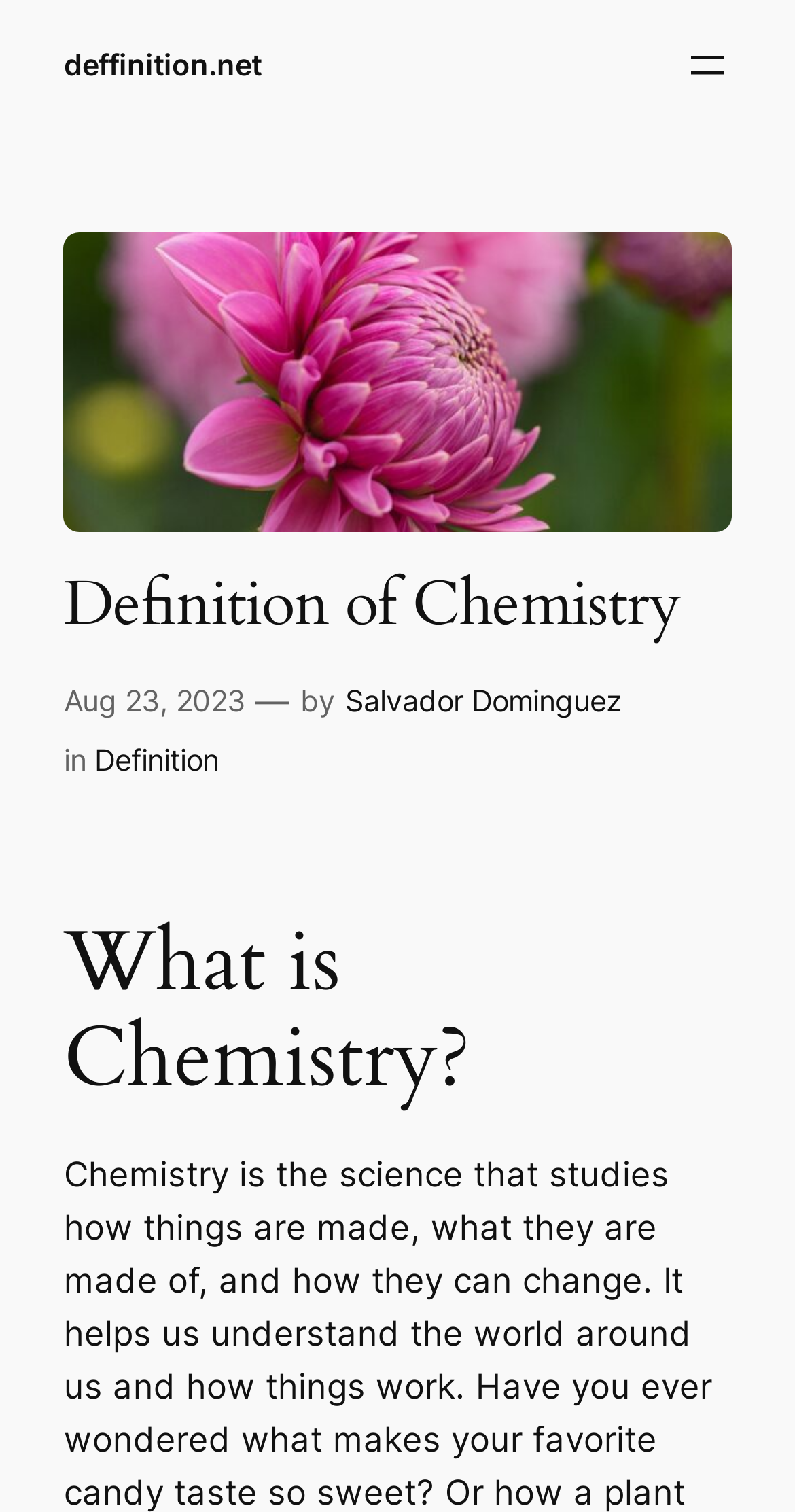Please provide a brief answer to the question using only one word or phrase: 
What is the name of the author of the article?

Salvador Dominguez